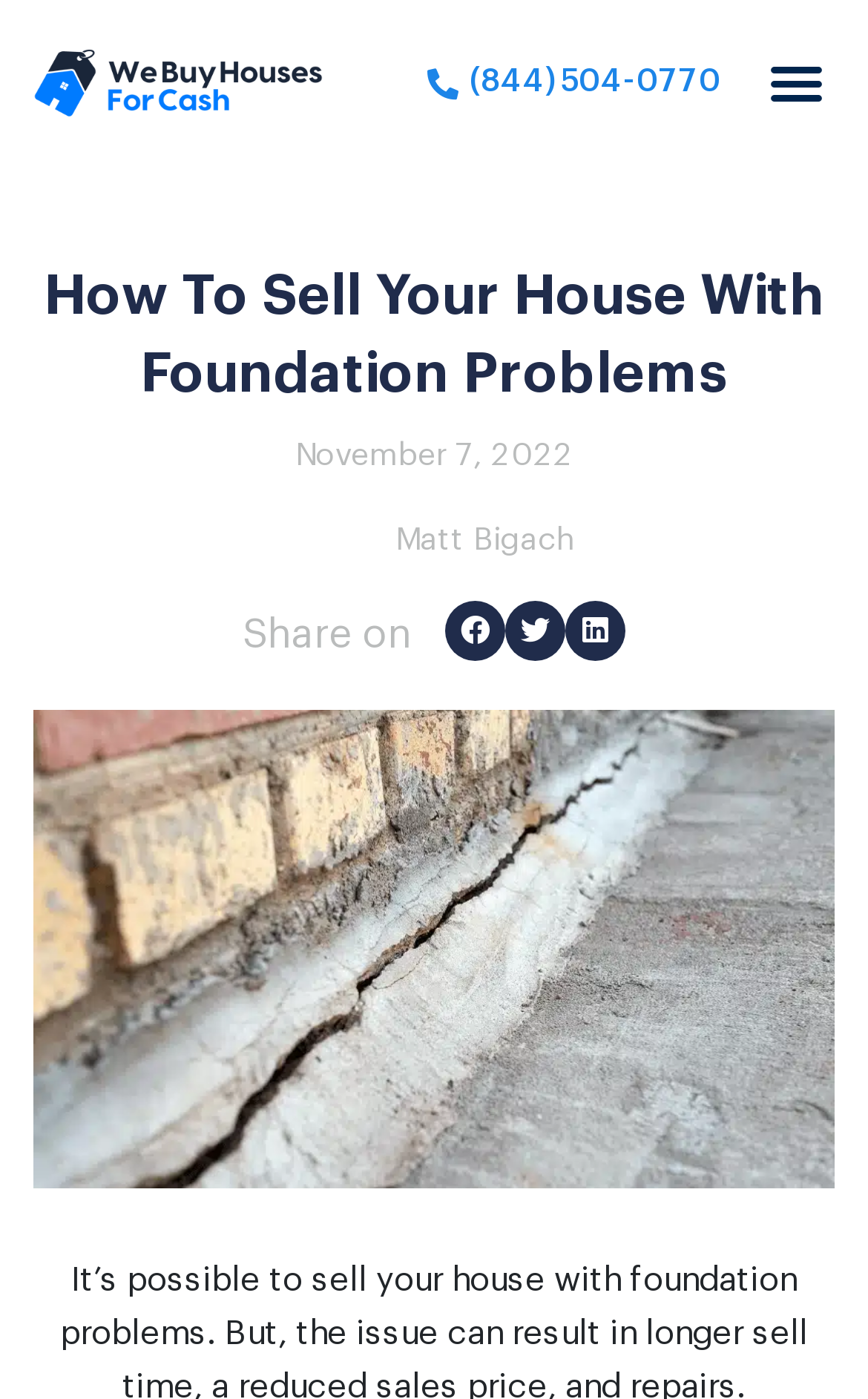What are the social media platforms to share the article?
Provide a short answer using one word or a brief phrase based on the image.

Facebook, Twitter, LinkedIn